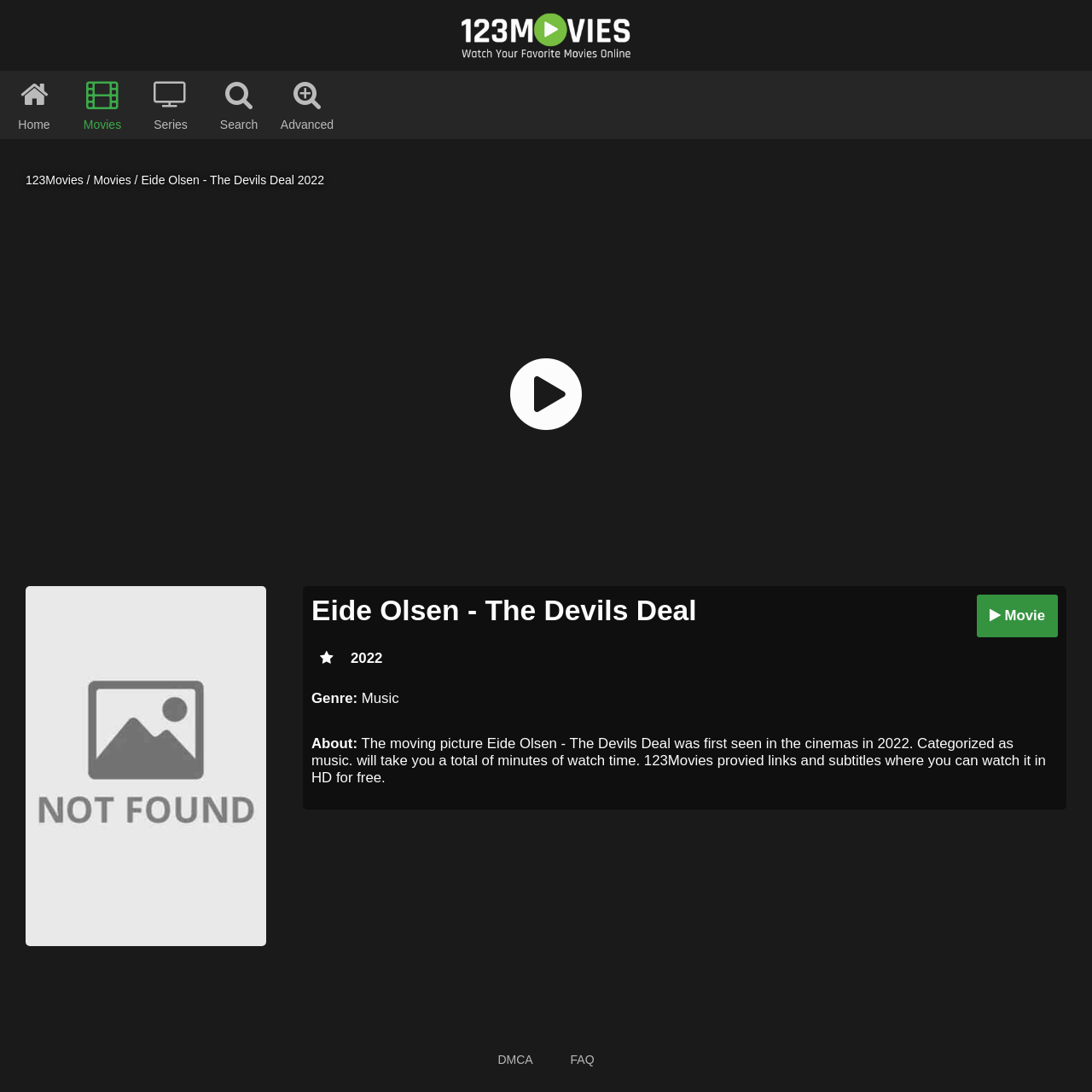Write a detailed summary of the webpage, including text, images, and layout.

The webpage is about the movie "Eide Olsen - The Devils Deal" released in 2022. At the top left corner, there is a link to "123Movies", which is also the title of the webpage. Below it, there are two static text elements, "Search" and "Advanced", positioned side by side. 

On the same horizontal level, there is another "123Movies" link, followed by a slash, and then a "Movies" link. To the right of these links, there is a link to the movie title "Eide Olsen - The Devils Deal 2022". 

Further down, there is a heading element with the same movie title. Below the heading, there are three elements positioned horizontally: a "Rating" element, a "Release date" element with the text "2022", and a "Genre" element with the text "Music". 

Below these elements, there is an "About" section with a brief description of the movie, mentioning its release year, genre, and watch time. The description also mentions that the movie can be watched in HD for free on 123Movies with subtitles.

At the bottom of the page, there are three links: "DMCA" and "FAQ" positioned side by side, and a full-width link that spans the entire width of the page.